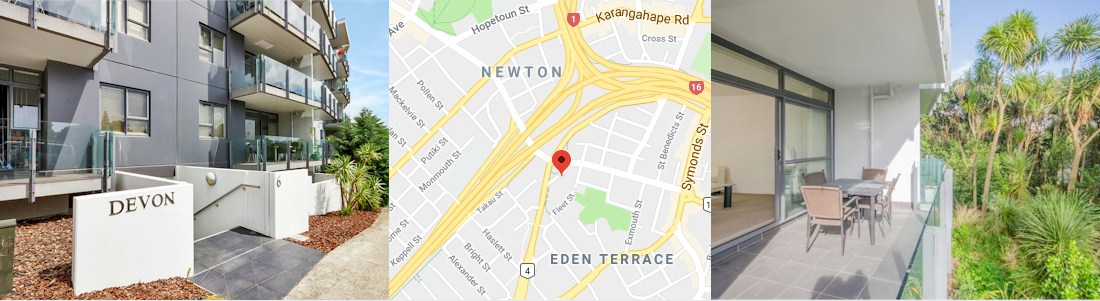What is on the balcony?
Please craft a detailed and exhaustive response to the question.

The cozy balcony is furnished with a small dining table and chairs, perfect for relaxing or entertaining, and is surrounded by greenery beyond the glass barriers, providing a tranquil escape from the city buzz.